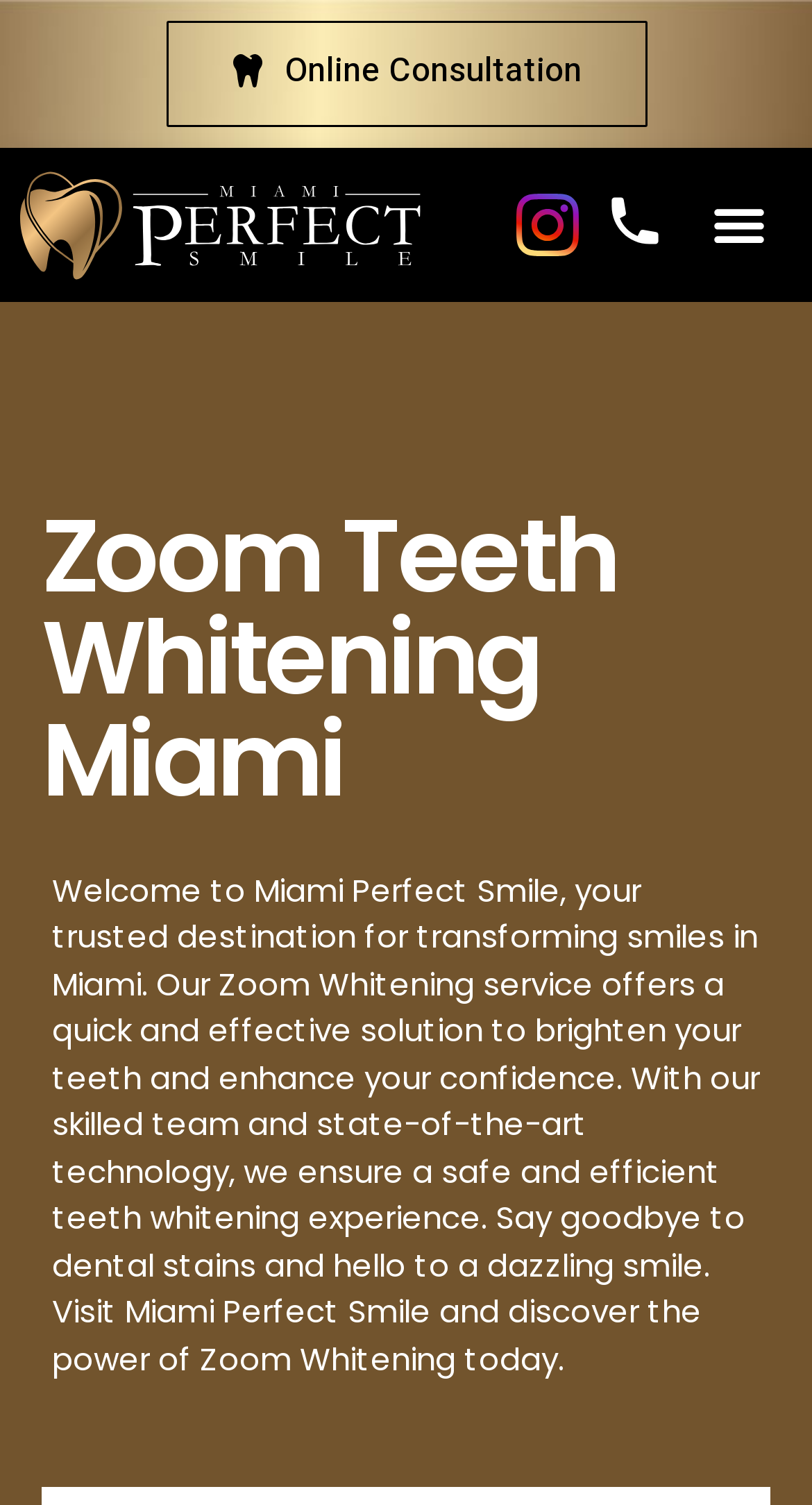Please specify the bounding box coordinates in the format (top-left x, top-left y, bottom-right x, bottom-right y), with values ranging from 0 to 1. Identify the bounding box for the UI component described as follows: Online Consultation

[0.204, 0.014, 0.796, 0.084]